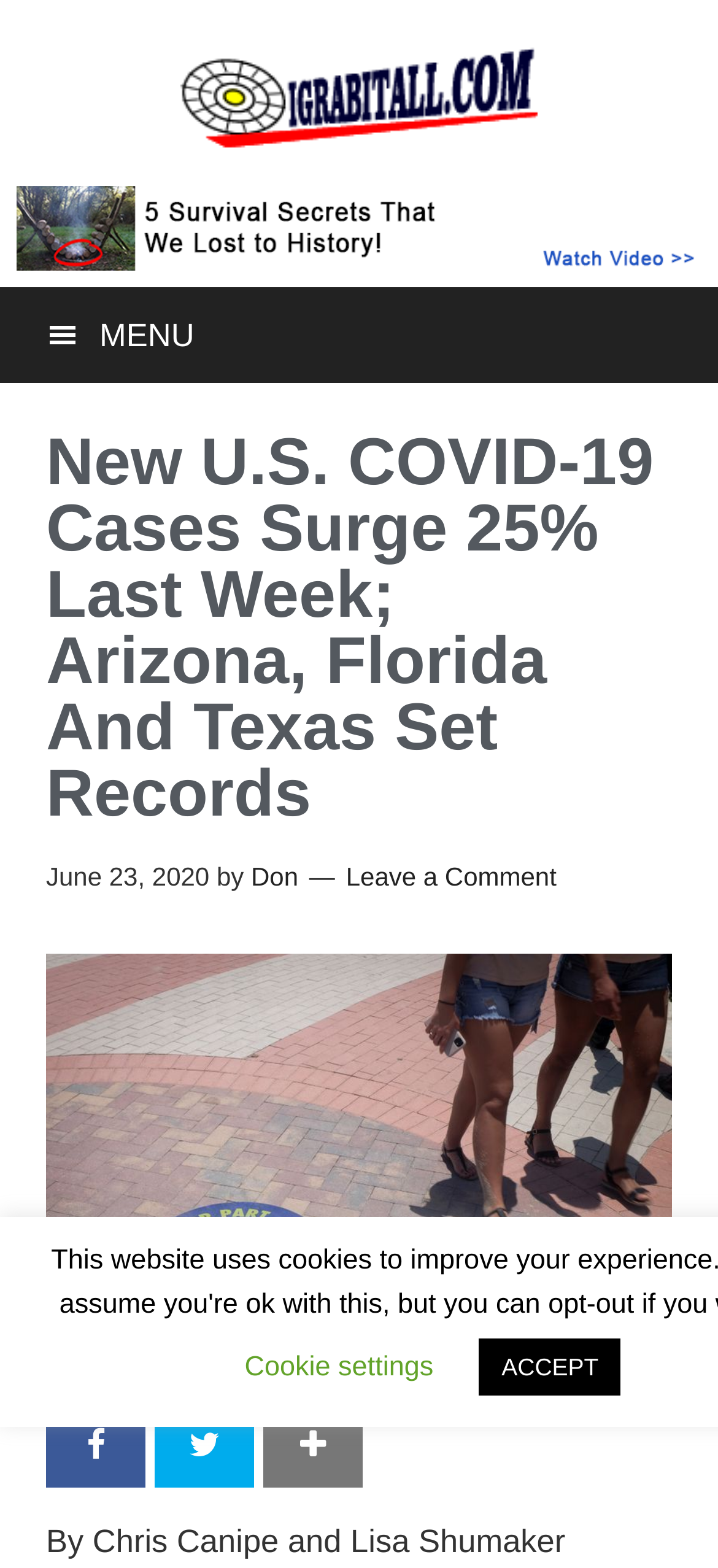Please determine the bounding box coordinates for the UI element described here. Use the format (top-left x, top-left y, bottom-right x, bottom-right y) with values bounded between 0 and 1: Leave a Comment

[0.482, 0.549, 0.775, 0.568]